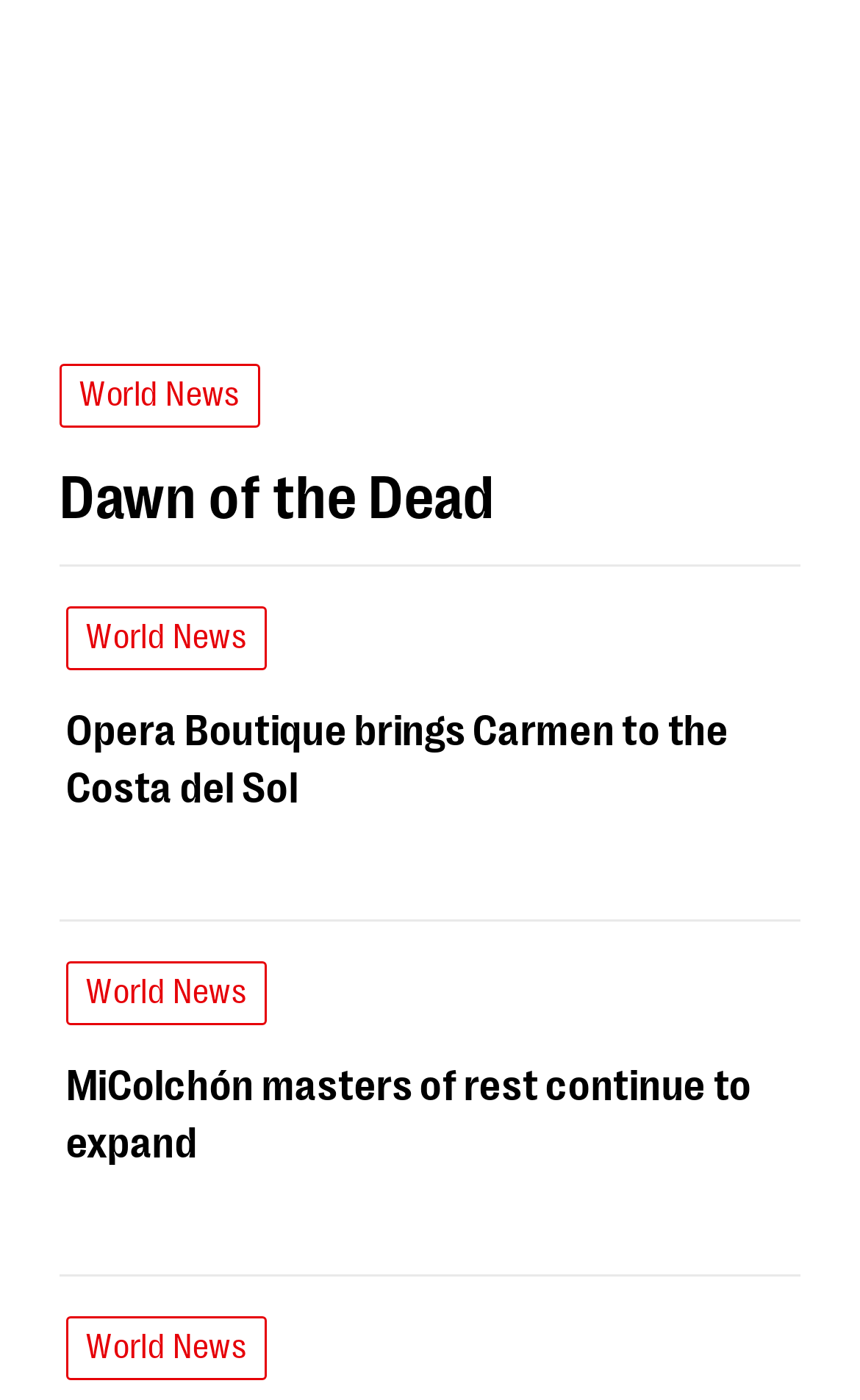Determine the bounding box coordinates for the area that needs to be clicked to fulfill this task: "Read about Dawn of the Dead". The coordinates must be given as four float numbers between 0 and 1, i.e., [left, top, right, bottom].

[0.069, 0.408, 0.931, 0.461]